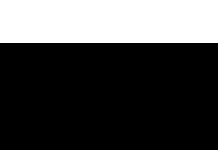What type of accessories is the article focused on?
Please utilize the information in the image to give a detailed response to the question.

The caption explicitly mentions that the article is about leather bag trends, which suggests that the article is focused on leather bags as a type of accessory to enhance summer outfits.